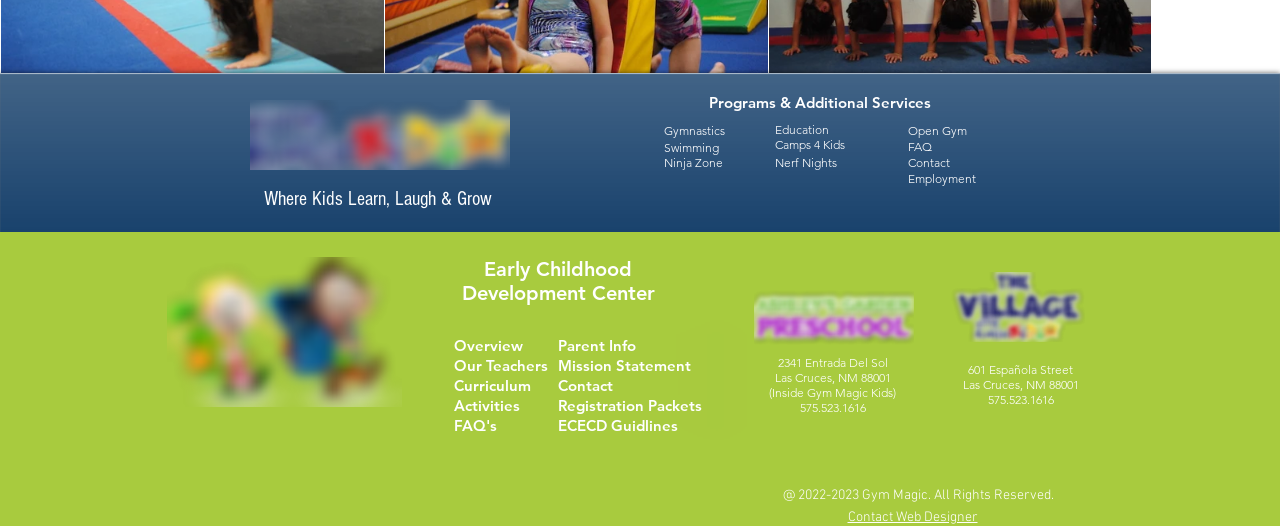Given the description Swimming, predict the bounding box coordinates of the UI element. Ensure the coordinates are in the format (top-left x, top-left y, bottom-right x, bottom-right y) and all values are between 0 and 1.

[0.519, 0.269, 0.562, 0.296]